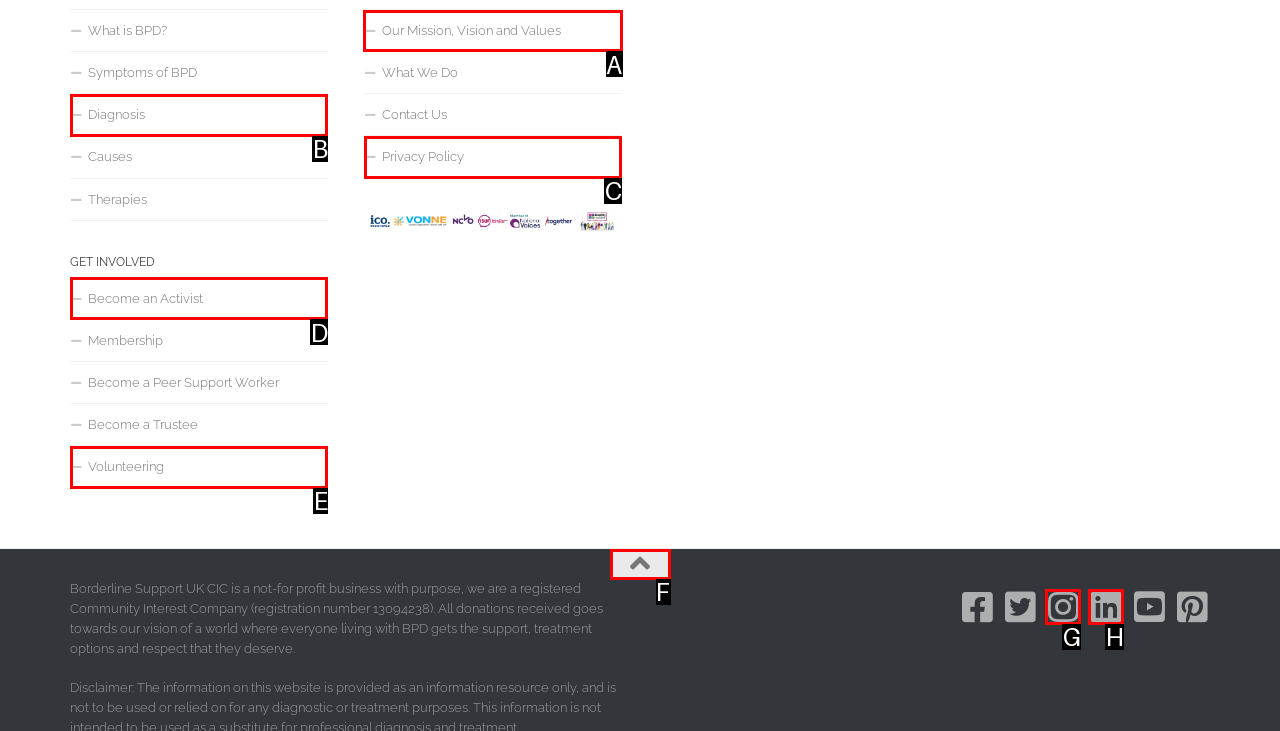Please identify the correct UI element to click for the task: Read our mission, vision and values Respond with the letter of the appropriate option.

A